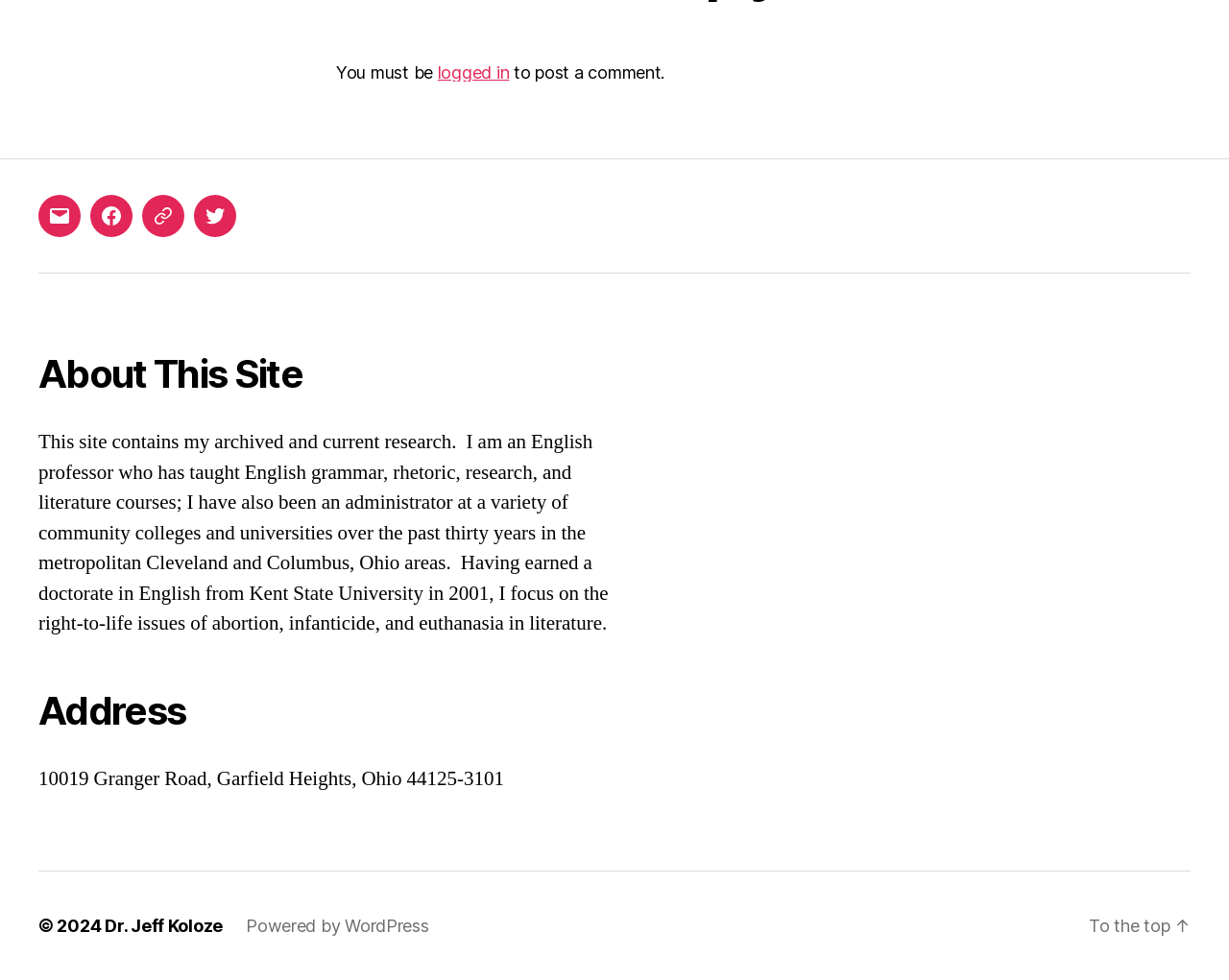What is the copyright year of the website?
Provide a comprehensive and detailed answer to the question.

The copyright year of the website is mentioned at the bottom of the page, which is 2024.